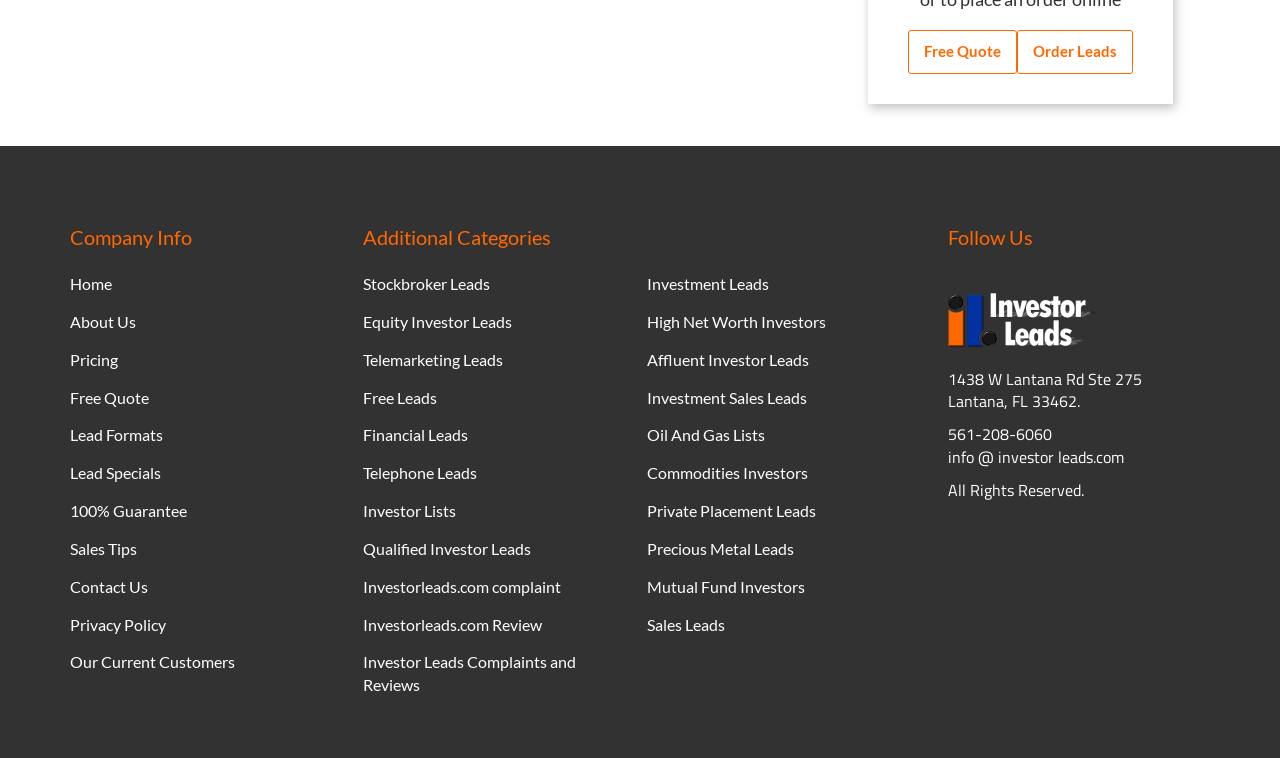Identify the bounding box coordinates of the region that should be clicked to execute the following instruction: "Click on 'Free Quote'".

[0.709, 0.04, 0.794, 0.097]